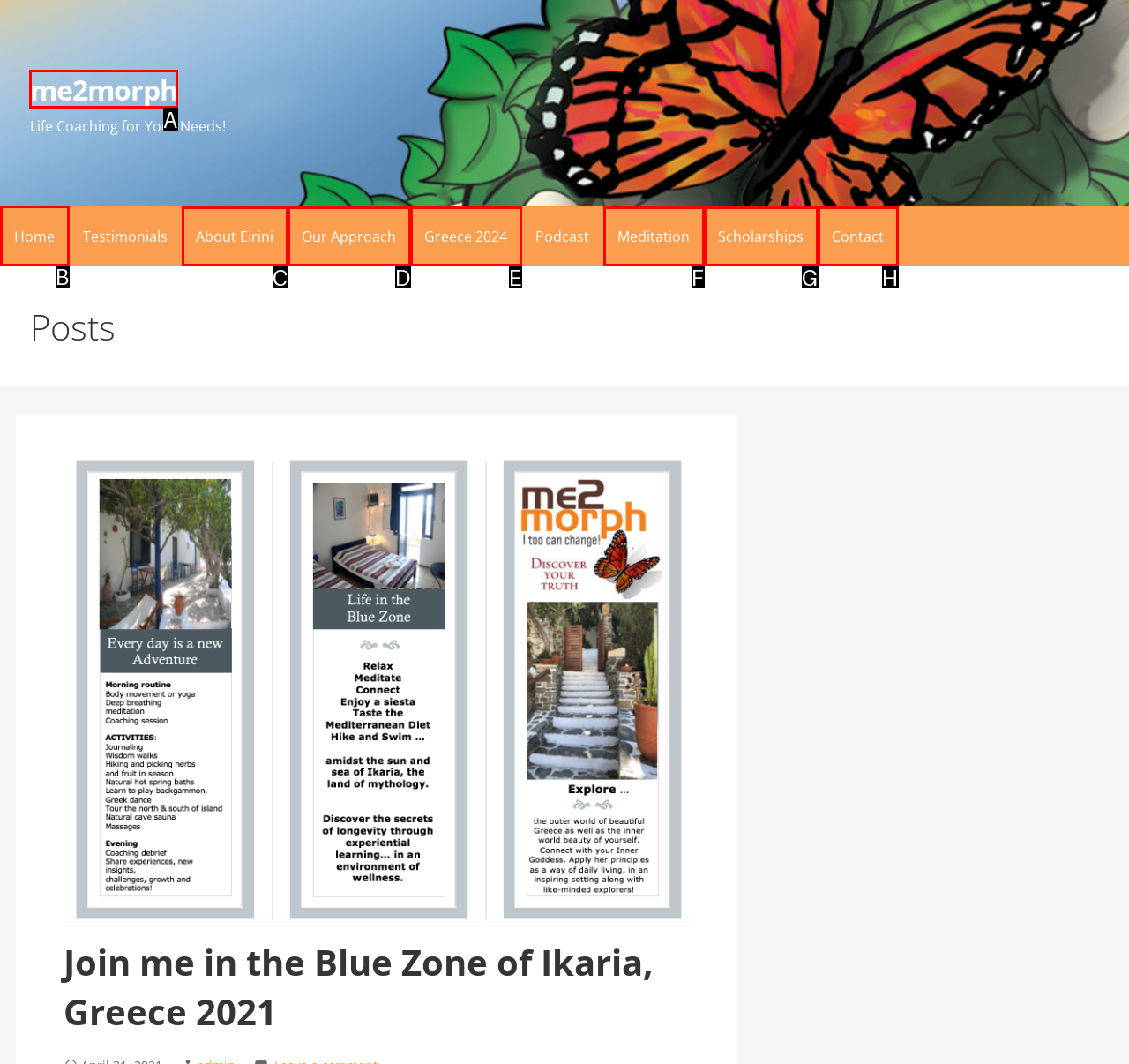From the given options, tell me which letter should be clicked to complete this task: Go to the Home page
Answer with the letter only.

B